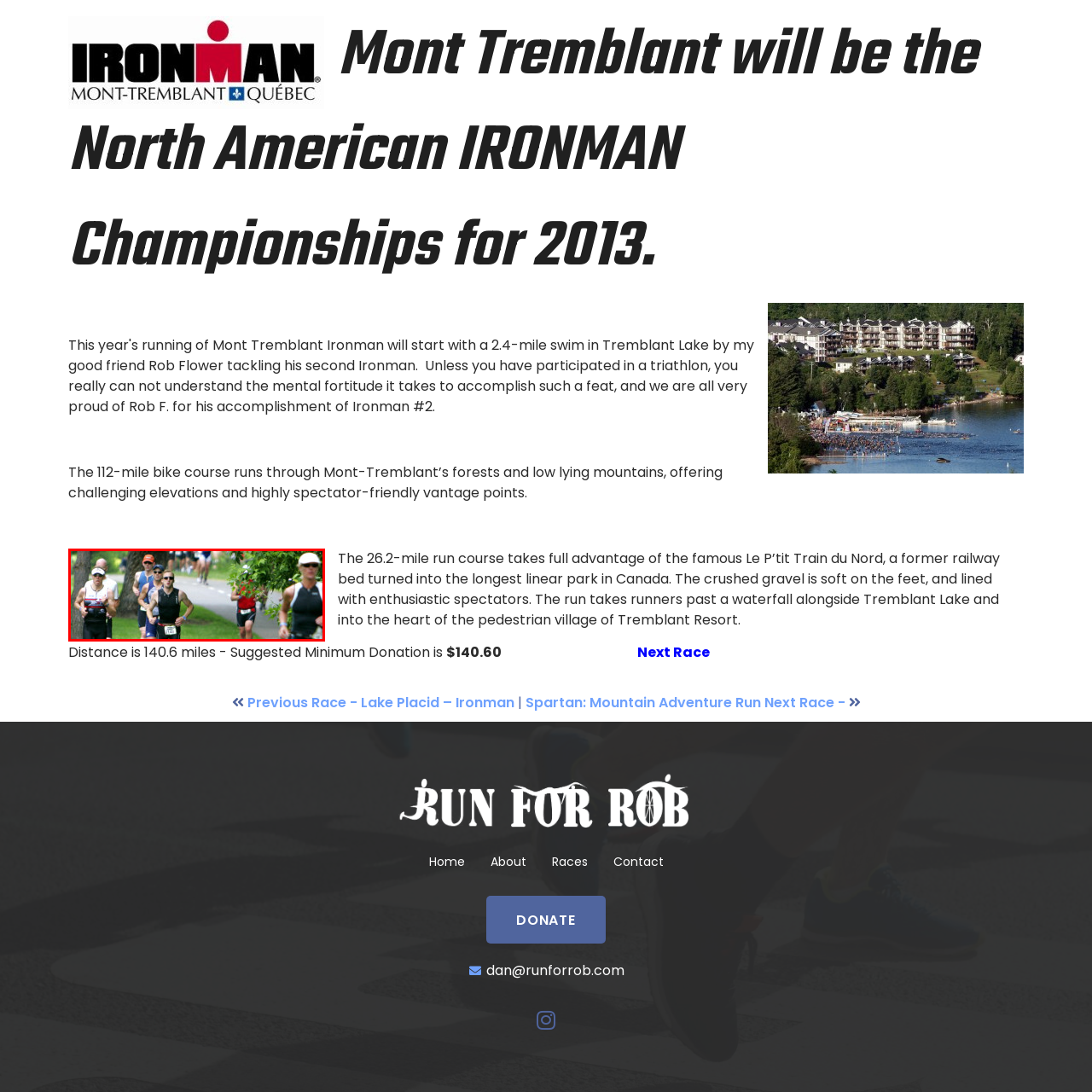Thoroughly describe the scene captured inside the red-bordered image.

The image captures a dynamic scene from a triathlon event, showcasing a group of determined athletes in the midst of the running leg. They appear focused and committed, wearing athletic gear and race numbers displayed prominently on their chests. The background features a tree-lined pathway, suggesting a scenic course that combines nature with the excitement of competition. This visual encapsulates the spirit of endurance sports, highlighting both the physical challenge and the vibrant atmosphere of the race, perfectly fitting the context of the upcoming North American IRONMAN Championships in Mont Tremblant.